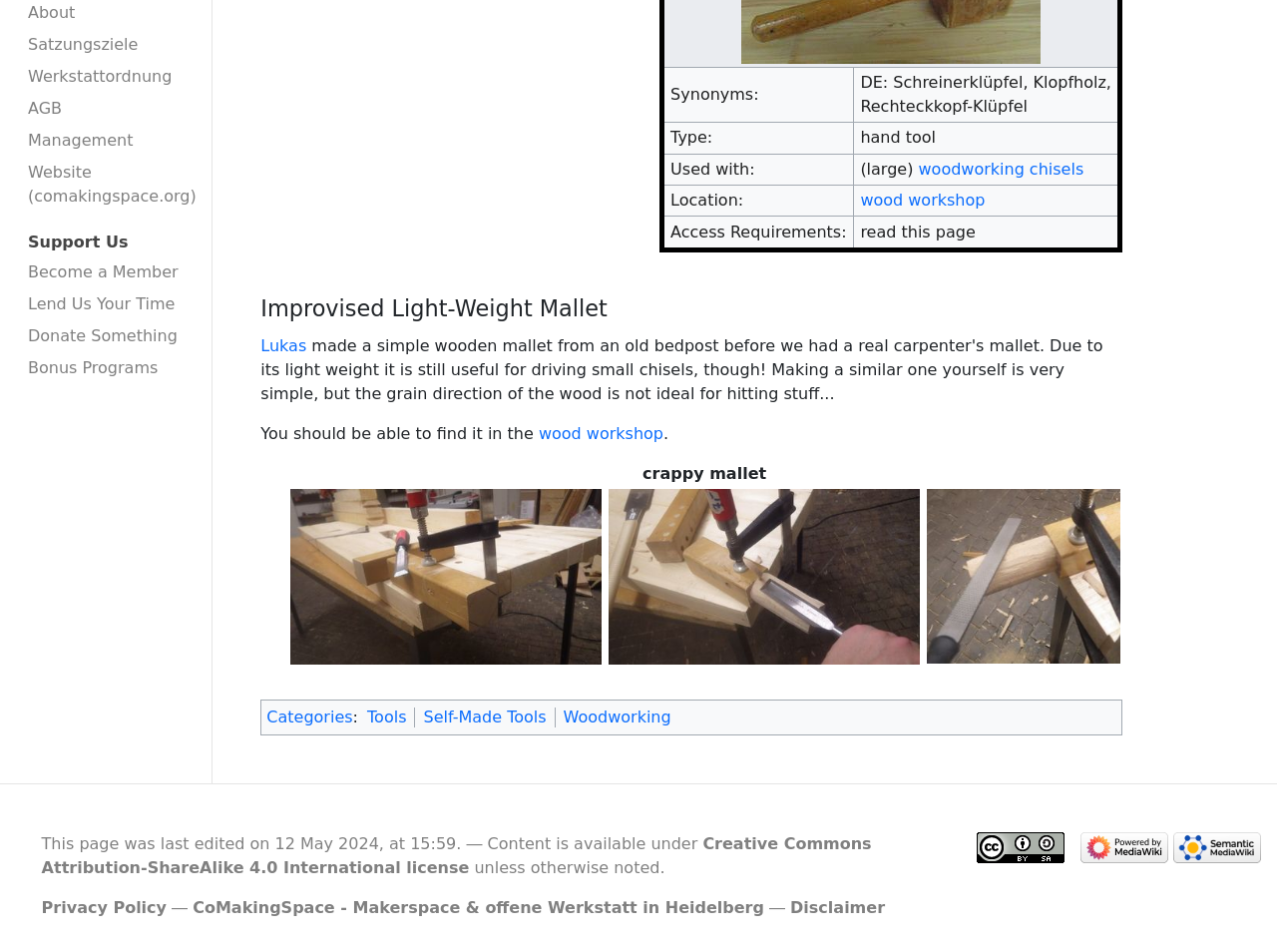Using the element description VAT Returns, predict the bounding box coordinates for the UI element. Provide the coordinates in (top-left x, top-left y, bottom-right x, bottom-right y) format with values ranging from 0 to 1.

None